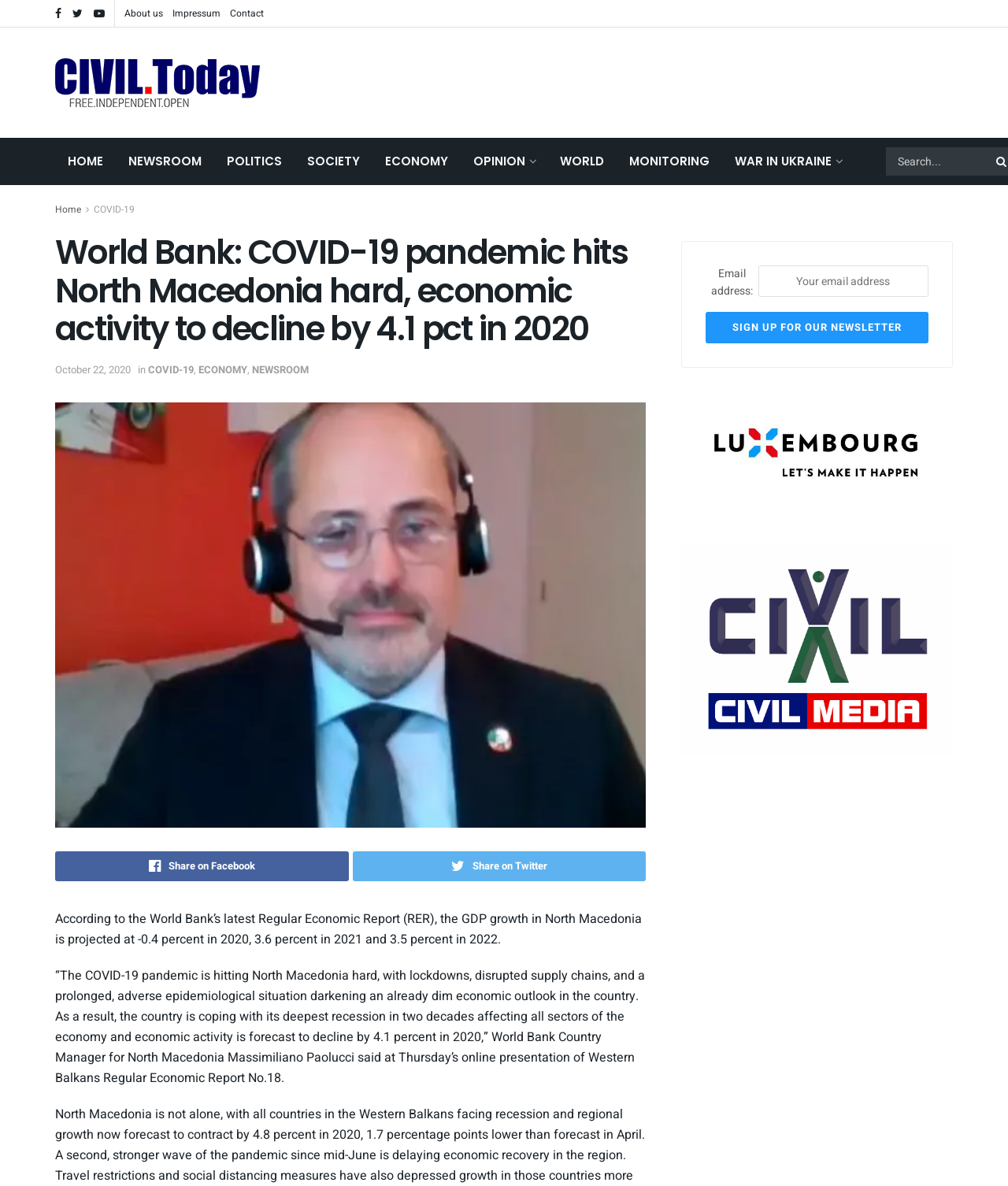Convey a detailed summary of the webpage, mentioning all key elements.

The webpage appears to be a news article from CIVIL Today, with a focus on the economic impact of the COVID-19 pandemic in North Macedonia. At the top of the page, there are several links to different sections of the website, including "About us", "Impressum", "Contact", and various news categories like "HOME", "NEWSROOM", "POLITICS", and "ECONOMY".

Below these links, there is a prominent heading that reads "World Bank: COVID-19 pandemic hits North Macedonia hard, economic activity to decline by 4.1 pct in 2020". This is followed by a link to the article's publication date, "October 22, 2020", and several tags including "COVID-19", "ECONOMY", and "NEWSROOM".

The main content of the article is divided into two sections. The first section features an image and a link to a related article, "Paolucci: Crisis response by authorities timely and still needed, measures target most vulnerable groups". Below this, there are social media sharing links for Facebook and Twitter.

The second section of the article contains the main text, which discusses the economic impact of the COVID-19 pandemic in North Macedonia, citing a report from the World Bank. The text is divided into two paragraphs, with the first paragraph summarizing the report's findings and the second paragraph quoting World Bank Country Manager for North Macedonia Massimiliano Paolucci.

At the bottom of the page, there is a newsletter signup form, where users can enter their email address and click a button to "Sign up for our newsletter". There are also two empty links with no text content.